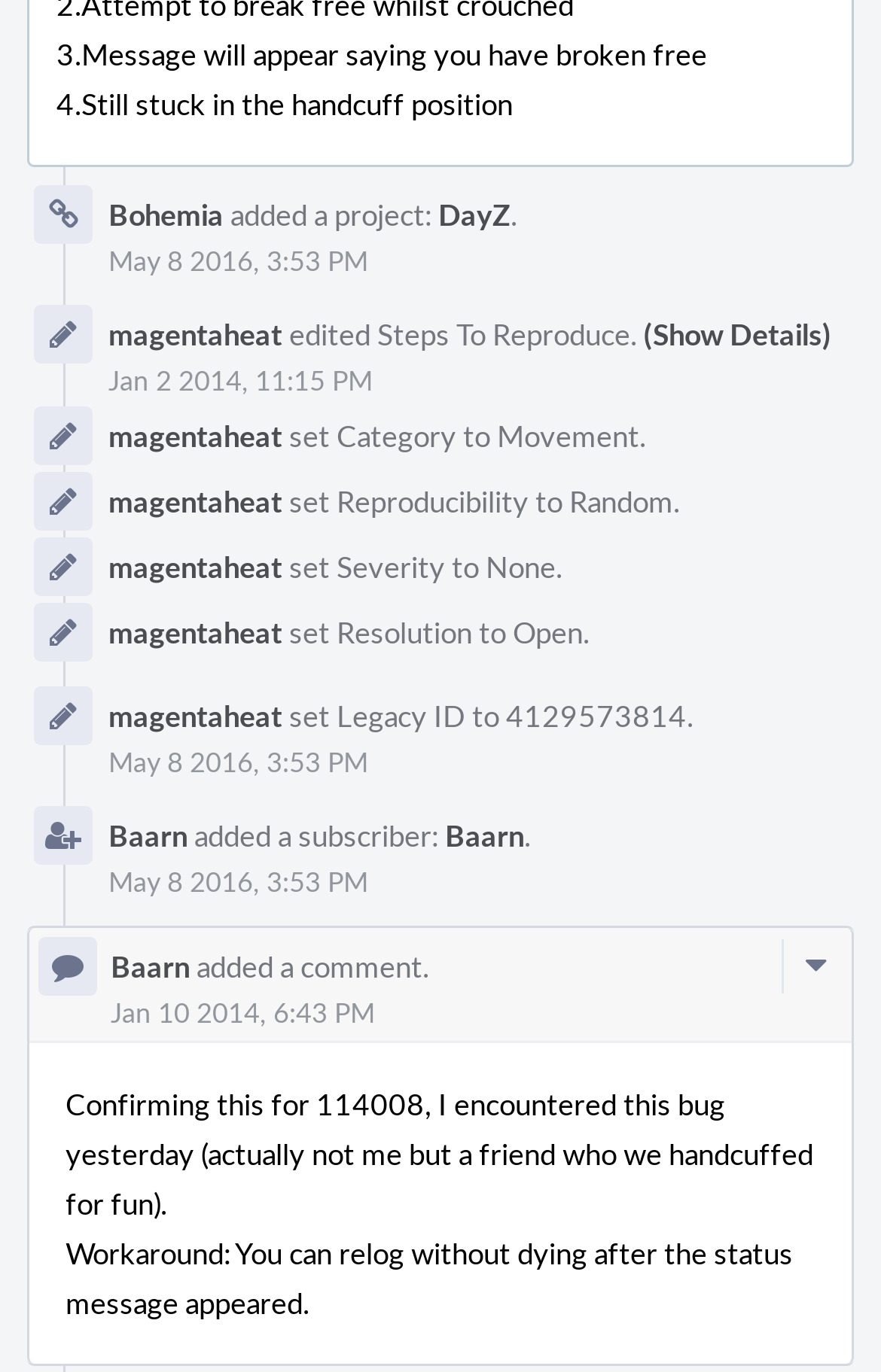Respond to the following question using a concise word or phrase: 
What is the workaround for this bug?

relog without dying